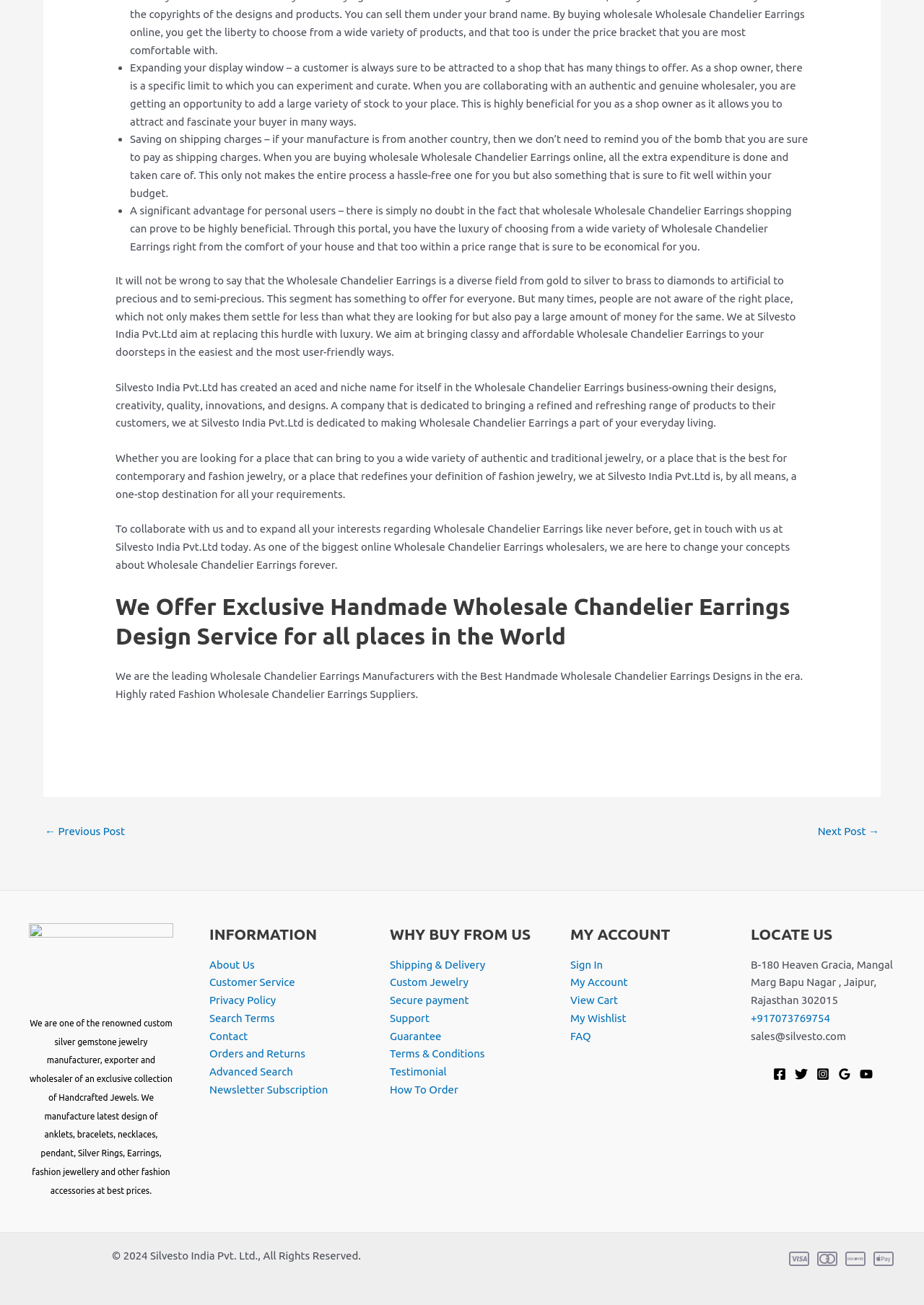What is the address of the company?
Kindly offer a comprehensive and detailed response to the question.

The address of the company is B-180 Heaven Gracia, Mangal Marg Bapu Nagar, Jaipur, Rajasthan 302015 because the text 'B-180 Heaven Gracia, Mangal Marg Bapu Nagar, Jaipur, Rajasthan 302015' is present on the webpage, indicating the physical location of the company.